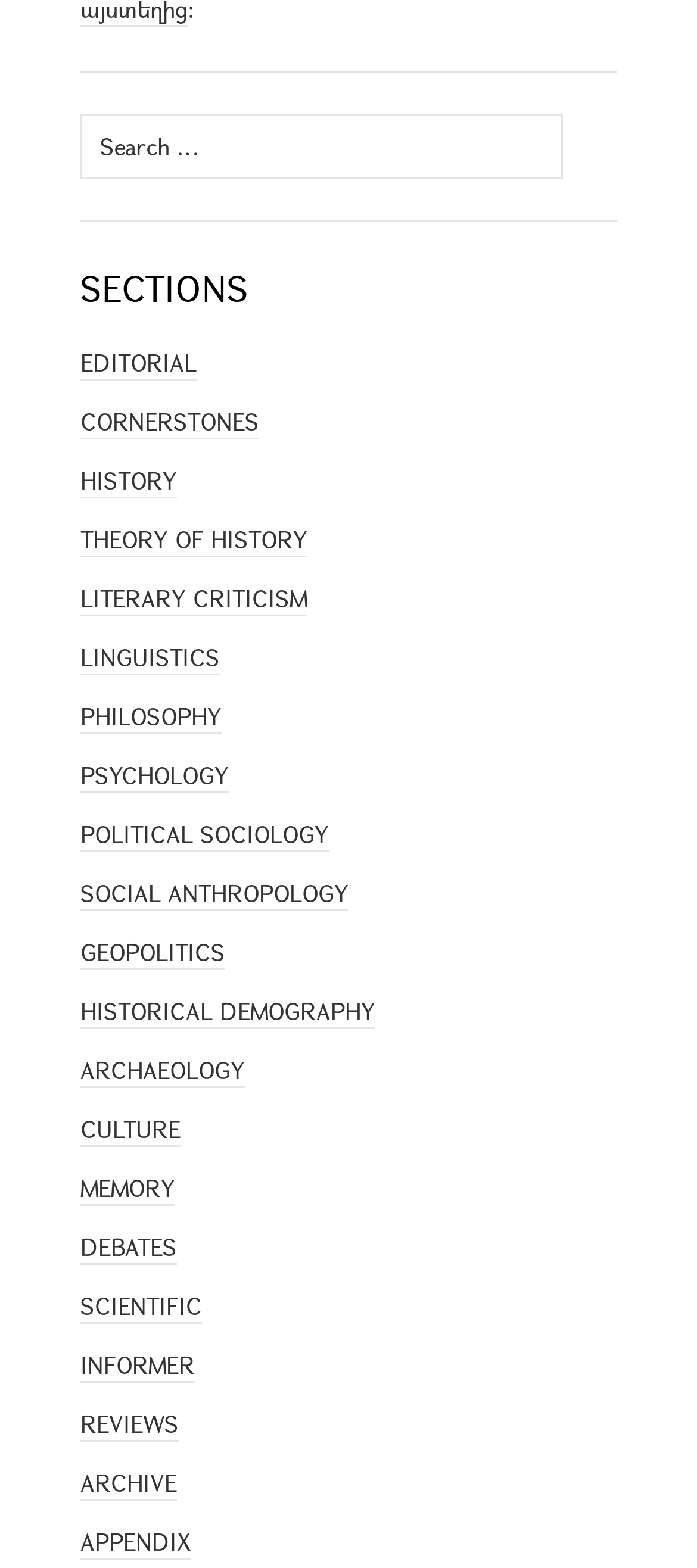Please find the bounding box coordinates of the element that you should click to achieve the following instruction: "Go to EDITORIAL section". The coordinates should be presented as four float numbers between 0 and 1: [left, top, right, bottom].

[0.115, 0.221, 0.282, 0.242]